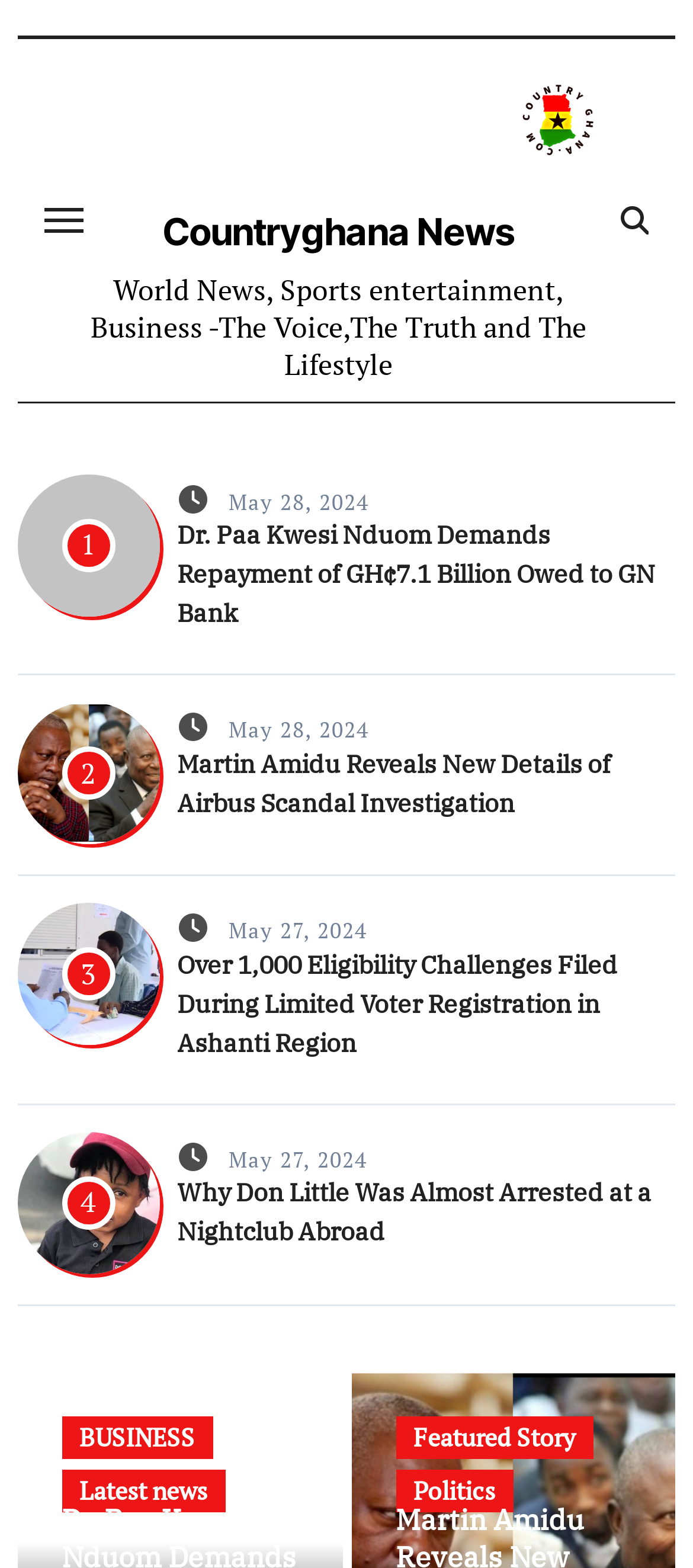From the element description: "Politics", extract the bounding box coordinates of the UI element. The coordinates should be expressed as four float numbers between 0 and 1, in the order [left, top, right, bottom].

[0.571, 0.938, 0.74, 0.965]